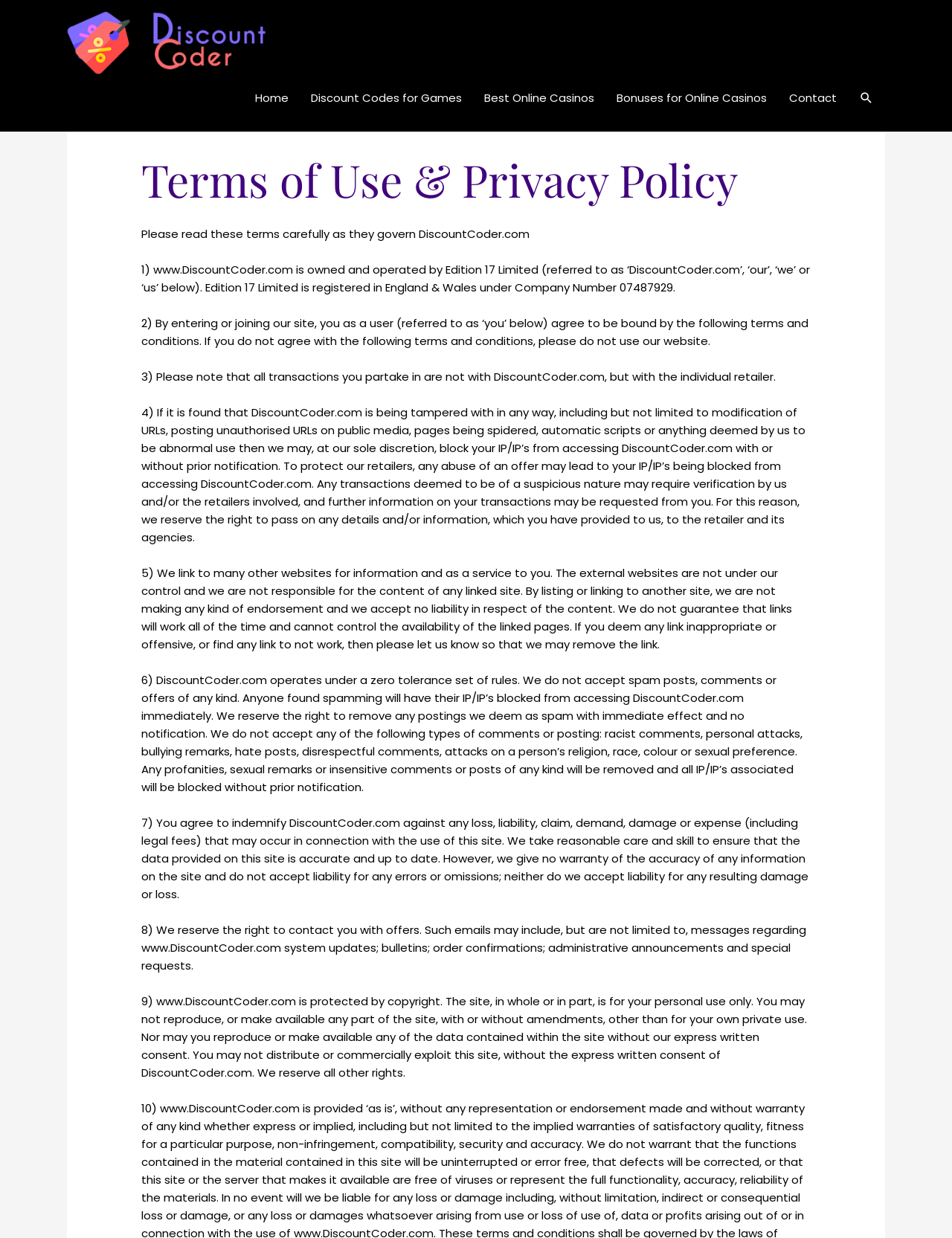Give a one-word or one-phrase response to the question:
What is the company number of Edition 17 Limited?

07487929